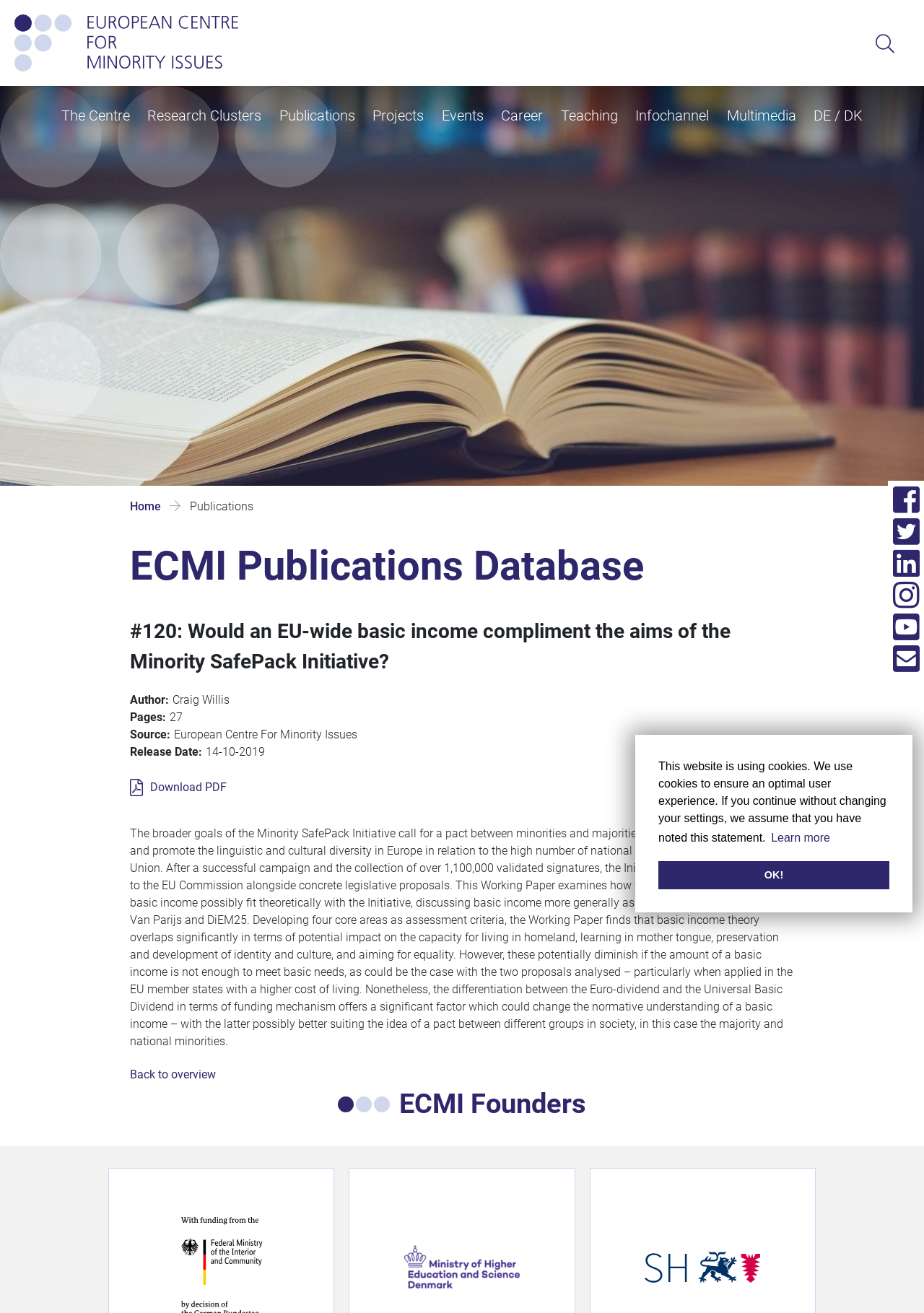What can be done with the publication?
Deliver a detailed and extensive answer to the question.

I found the answer by looking at the link 'Download PDF' which is located below the publication text, indicating that the publication can be downloaded as a PDF file.